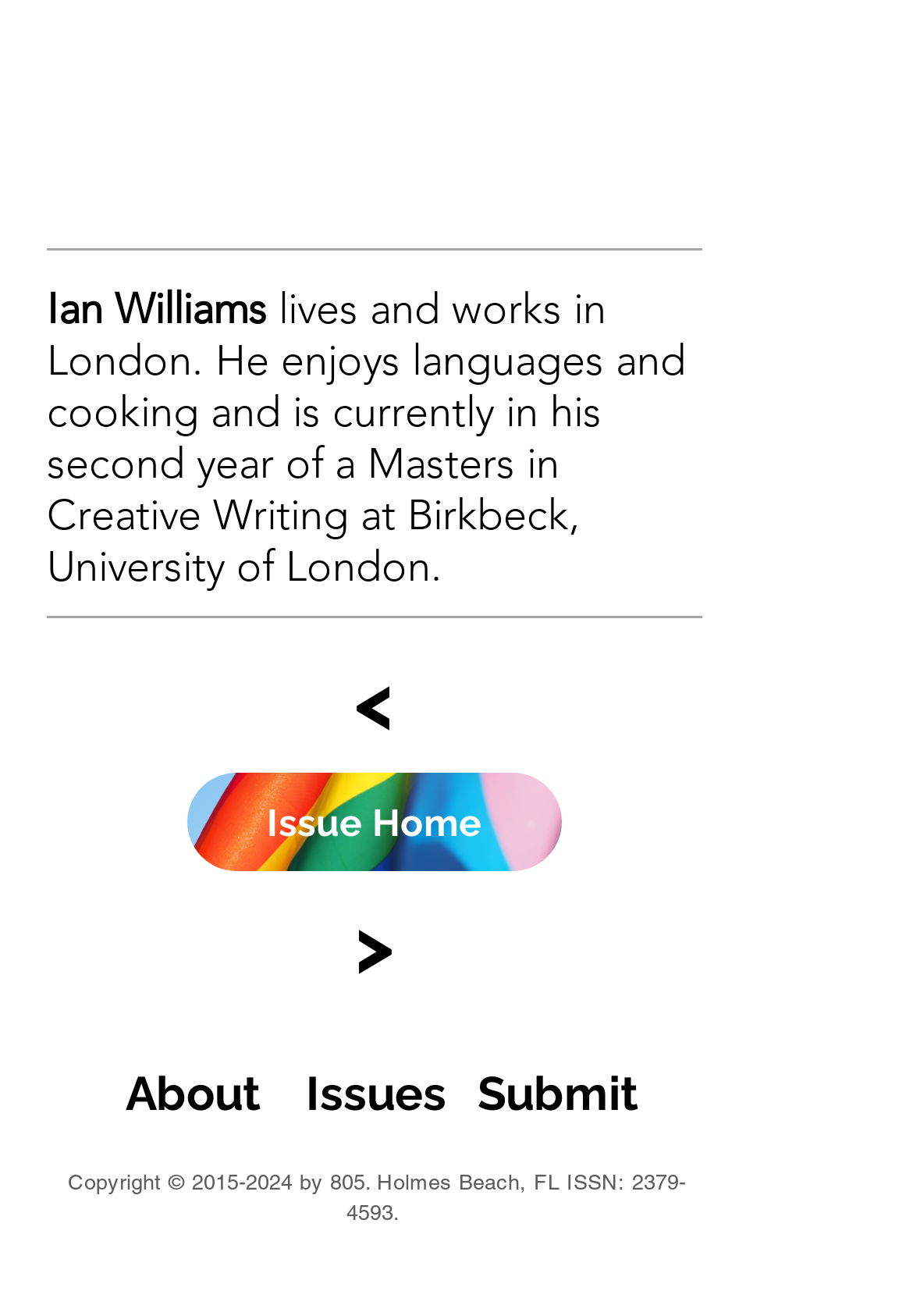Pinpoint the bounding box coordinates of the clickable element to carry out the following instruction: "go to the next issue."

[0.256, 0.68, 0.564, 0.754]